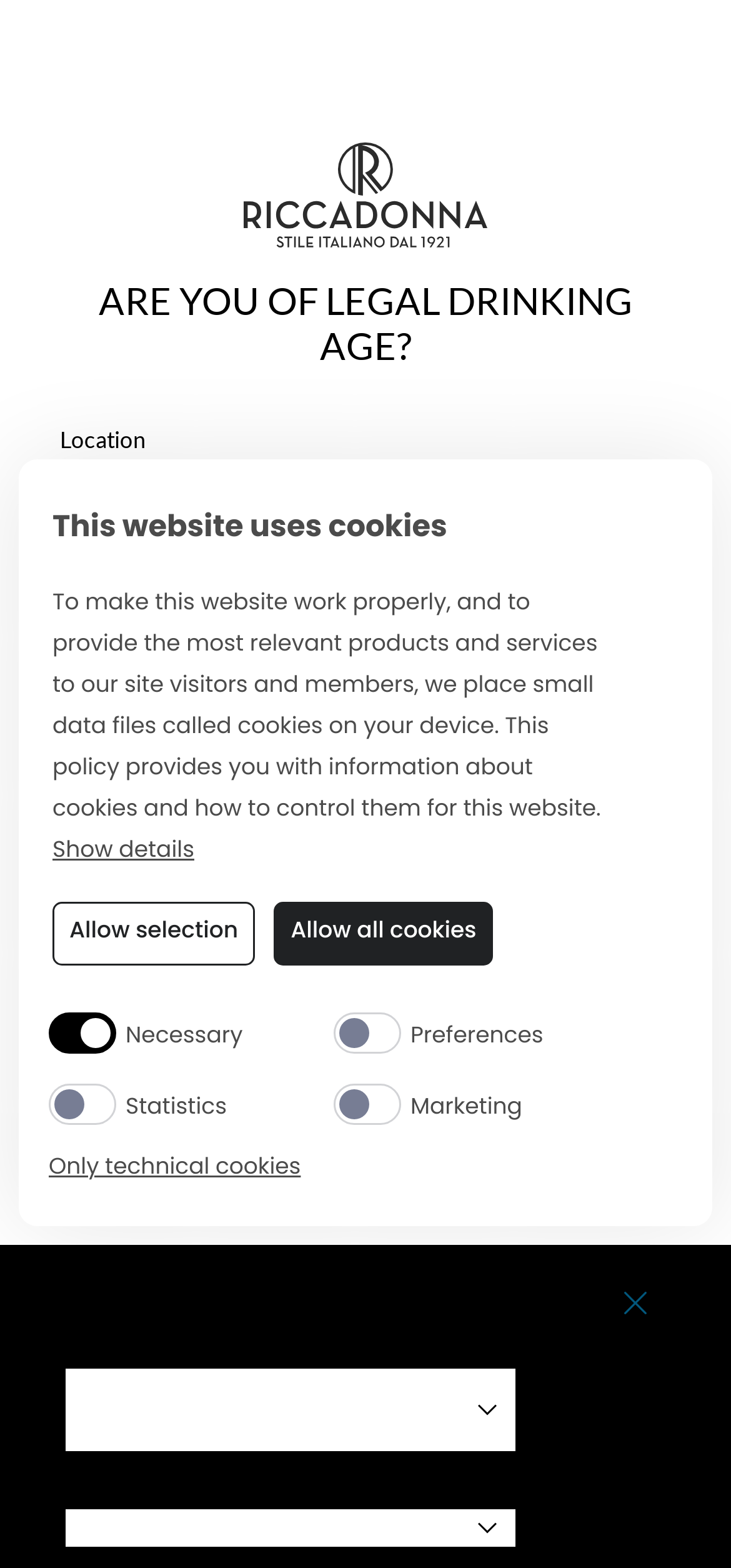Please determine the bounding box coordinates for the element that should be clicked to follow these instructions: "Click the SUBMIT button".

[0.082, 0.578, 0.918, 0.631]